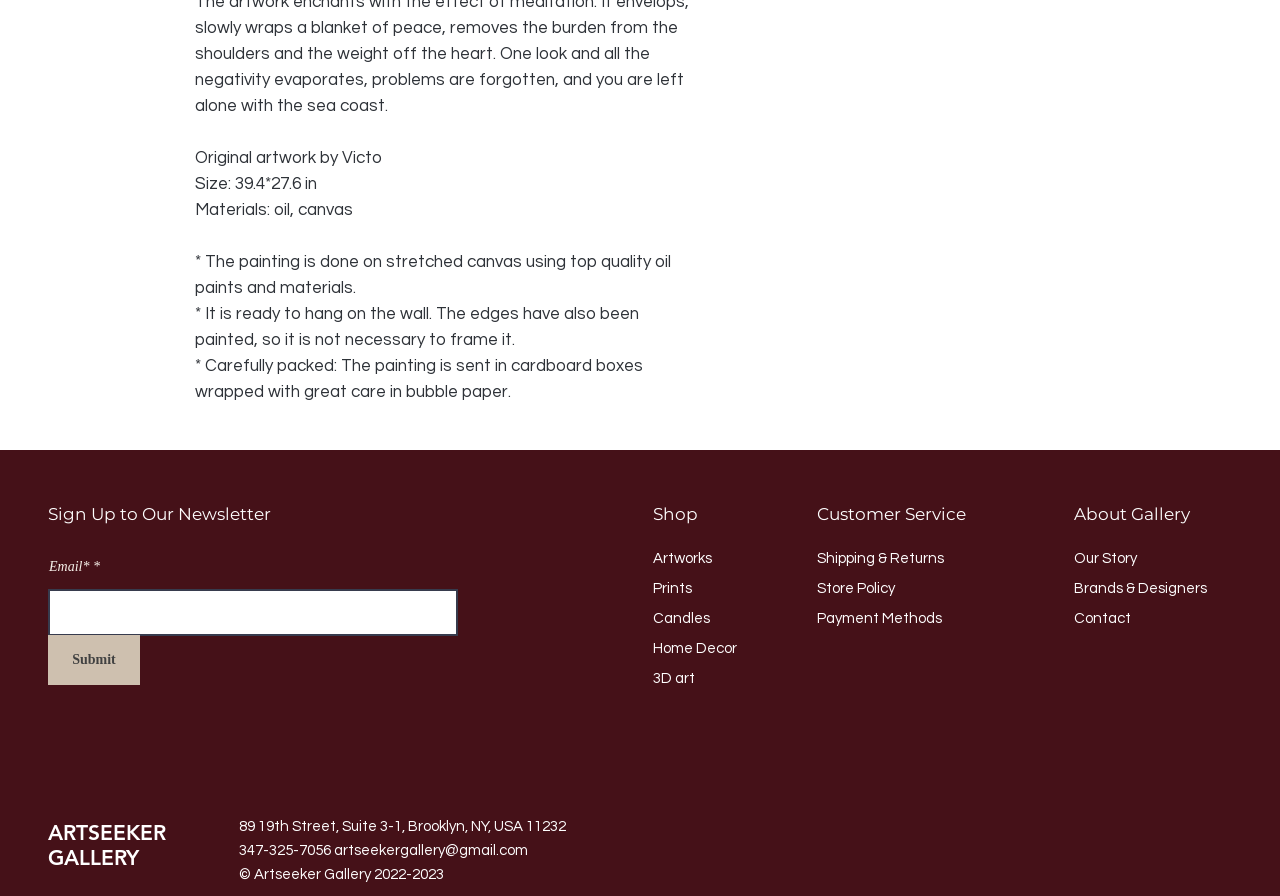Determine the bounding box coordinates of the clickable element to achieve the following action: 'Contact the gallery'. Provide the coordinates as four float values between 0 and 1, formatted as [left, top, right, bottom].

[0.839, 0.682, 0.883, 0.698]